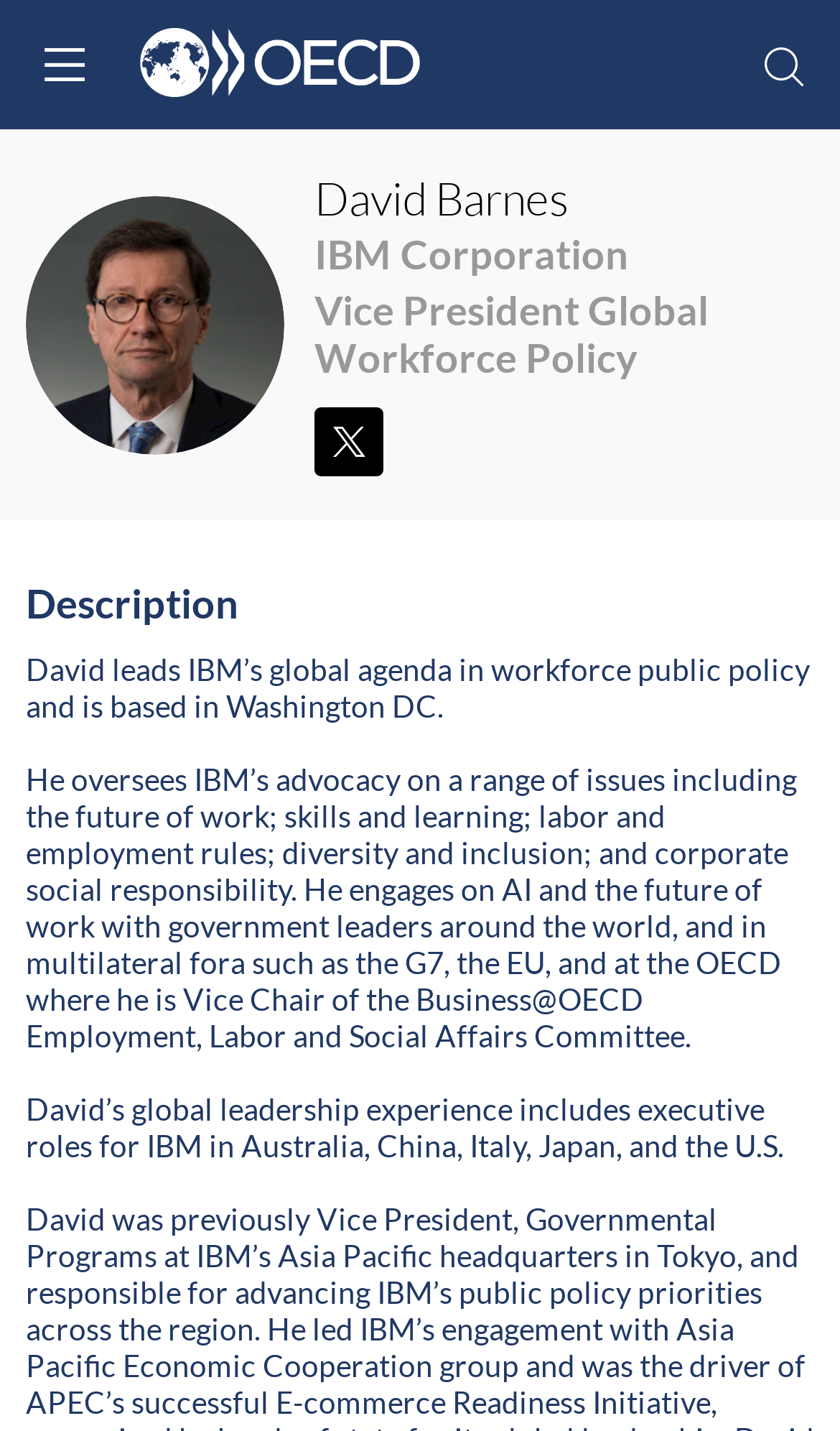What is the position of the person?
Based on the image, answer the question with as much detail as possible.

I found the position 'Vice President Global Workforce Policy' in the heading element, which is likely to be the position of the person named David Barnes in IBM Corporation.